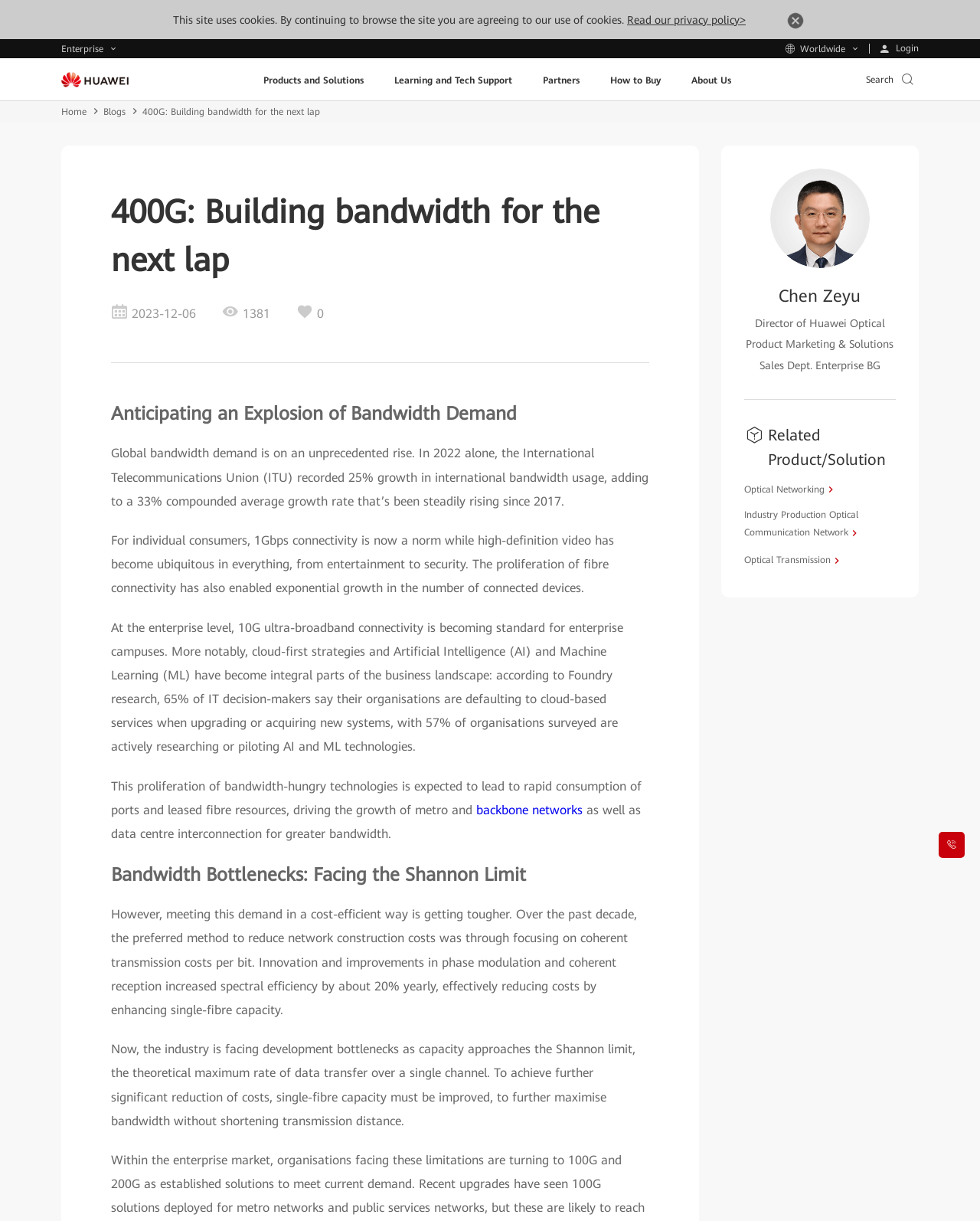Generate the text content of the main headline of the webpage.

400G: Building bandwidth for the next lap